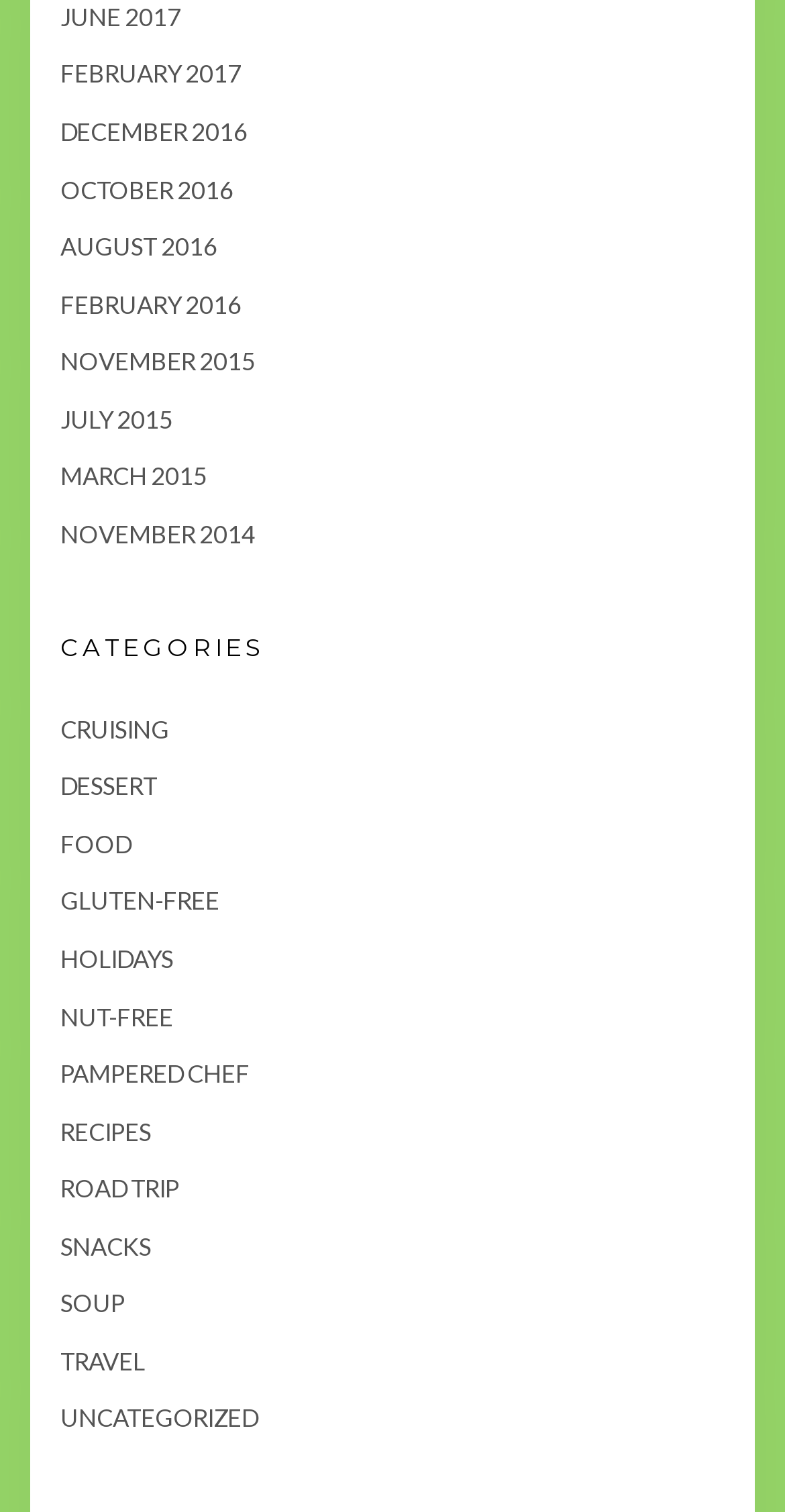Predict the bounding box of the UI element that fits this description: "Uncategorized".

[0.077, 0.928, 0.328, 0.948]